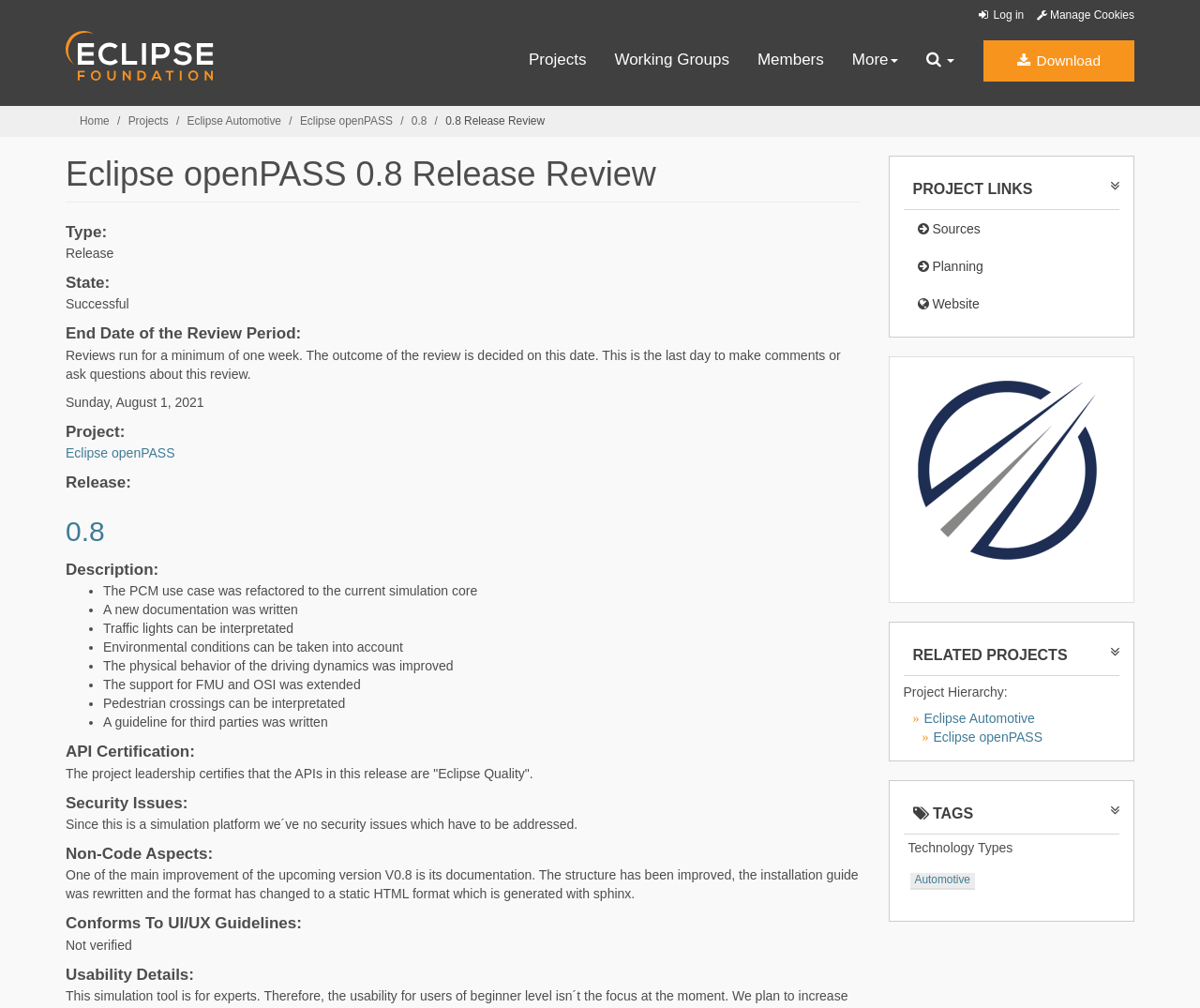Please specify the bounding box coordinates of the area that should be clicked to accomplish the following instruction: "View the '0.8' release details". The coordinates should consist of four float numbers between 0 and 1, i.e., [left, top, right, bottom].

[0.055, 0.509, 0.717, 0.545]